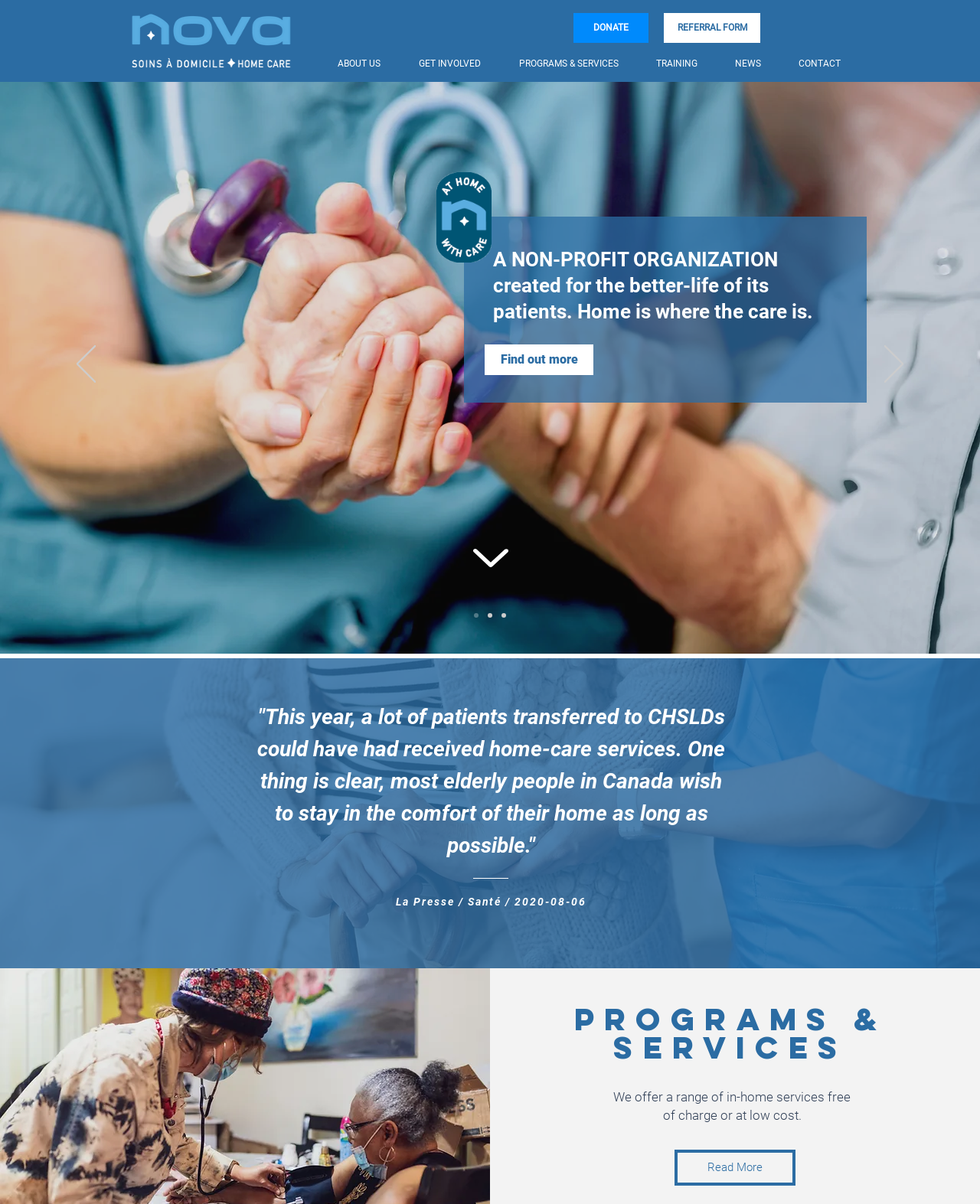How many slides are in the slideshow?
Please look at the screenshot and answer in one word or a short phrase.

3